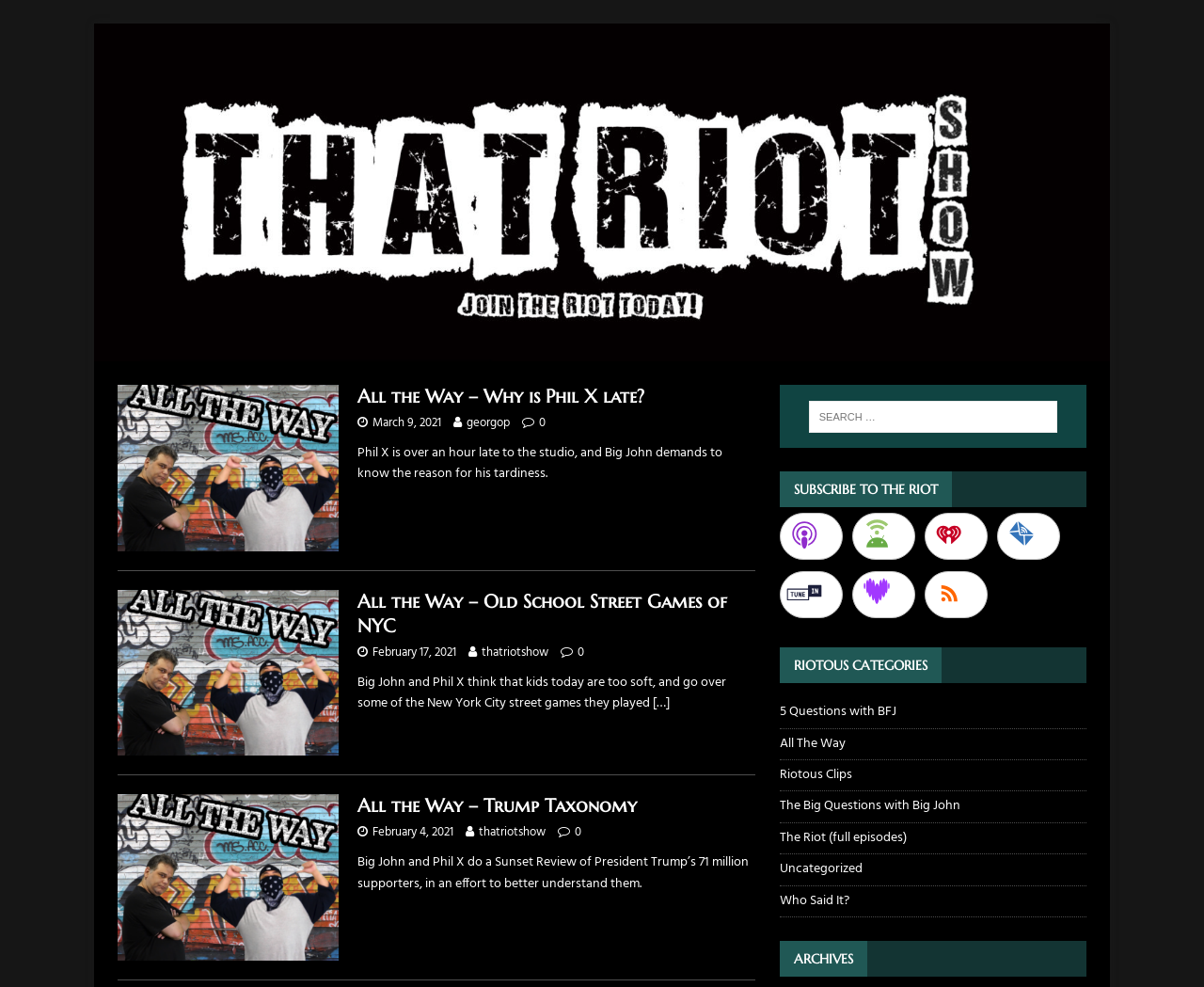Identify the bounding box for the UI element specified in this description: "The Riot (full episodes)". The coordinates must be four float numbers between 0 and 1, formatted as [left, top, right, bottom].

[0.647, 0.834, 0.902, 0.865]